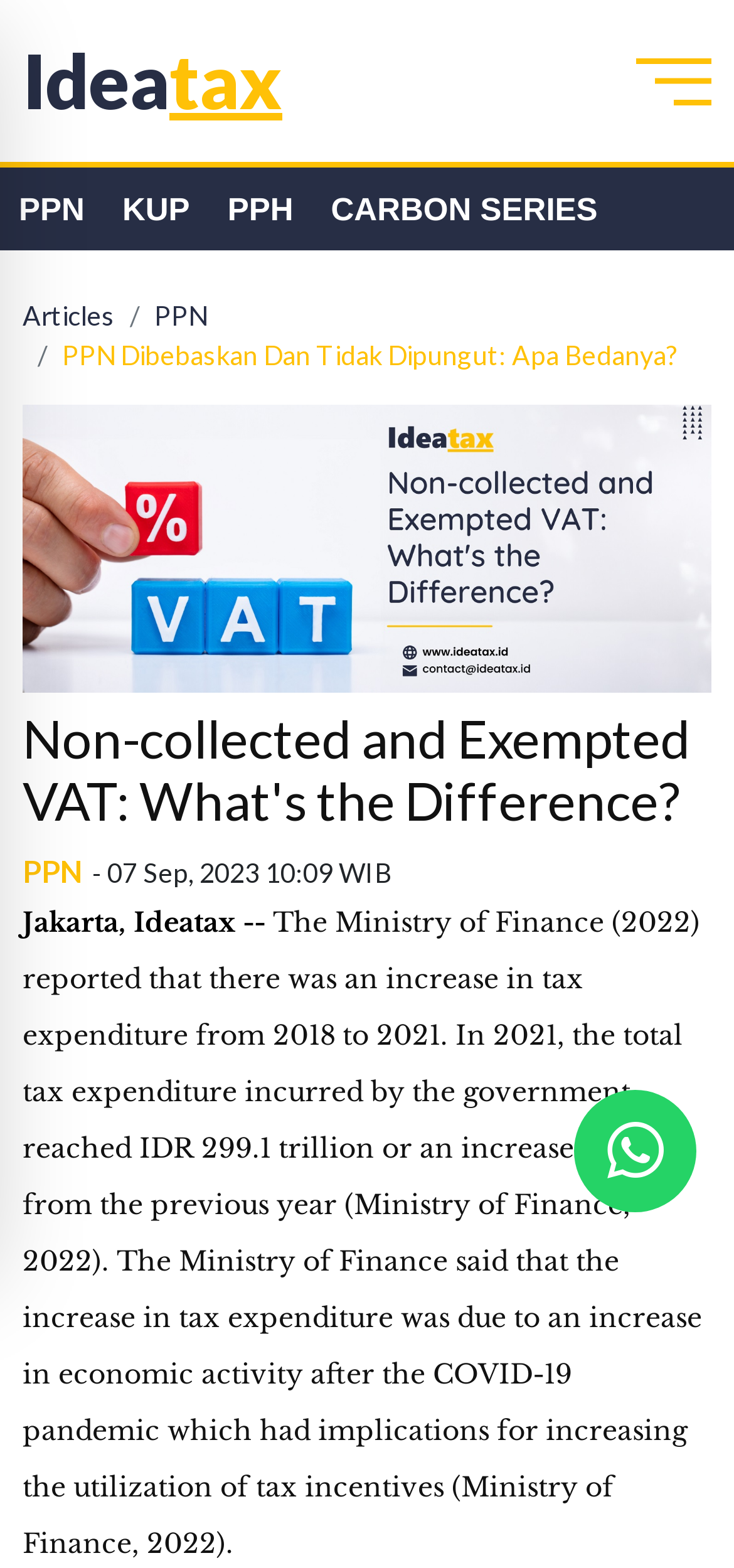Predict the bounding box coordinates of the UI element that matches this description: "Carbon Series". The coordinates should be in the format [left, top, right, bottom] with each value between 0 and 1.

[0.451, 0.122, 0.814, 0.145]